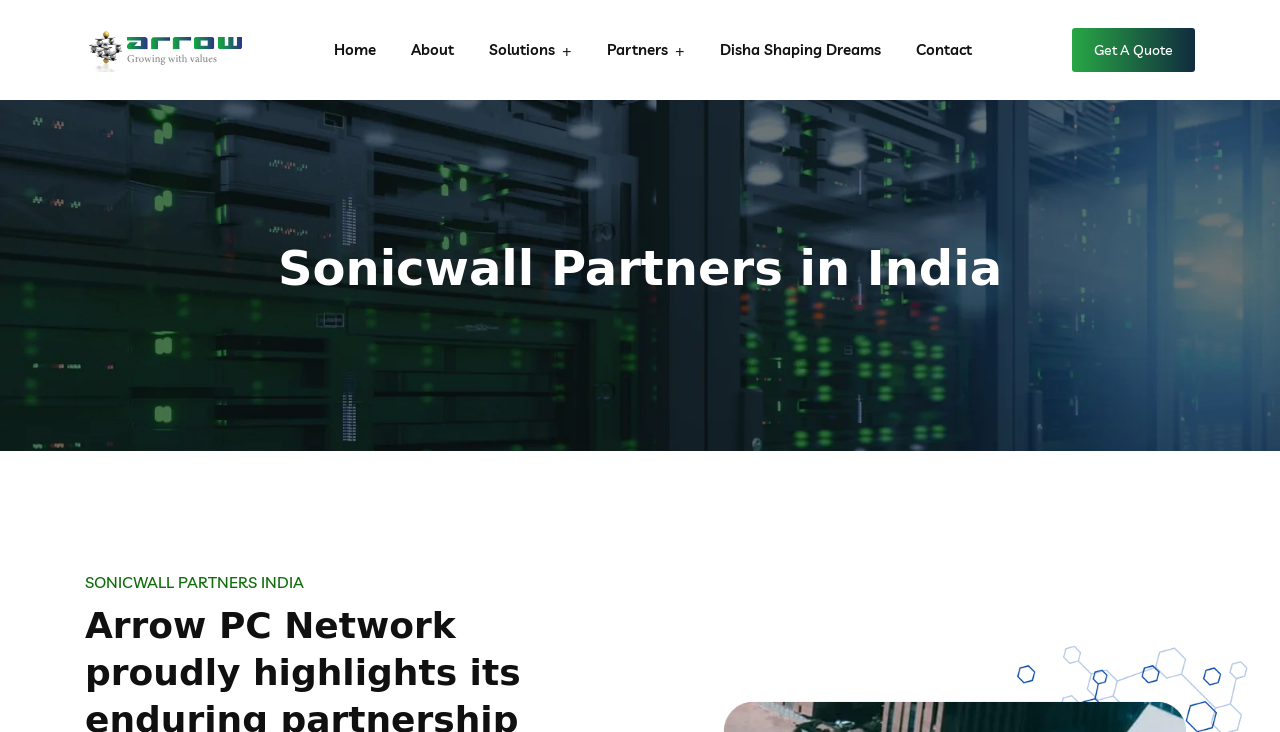Pinpoint the bounding box coordinates of the element you need to click to execute the following instruction: "get a quote". The bounding box should be represented by four float numbers between 0 and 1, in the format [left, top, right, bottom].

[0.838, 0.038, 0.934, 0.098]